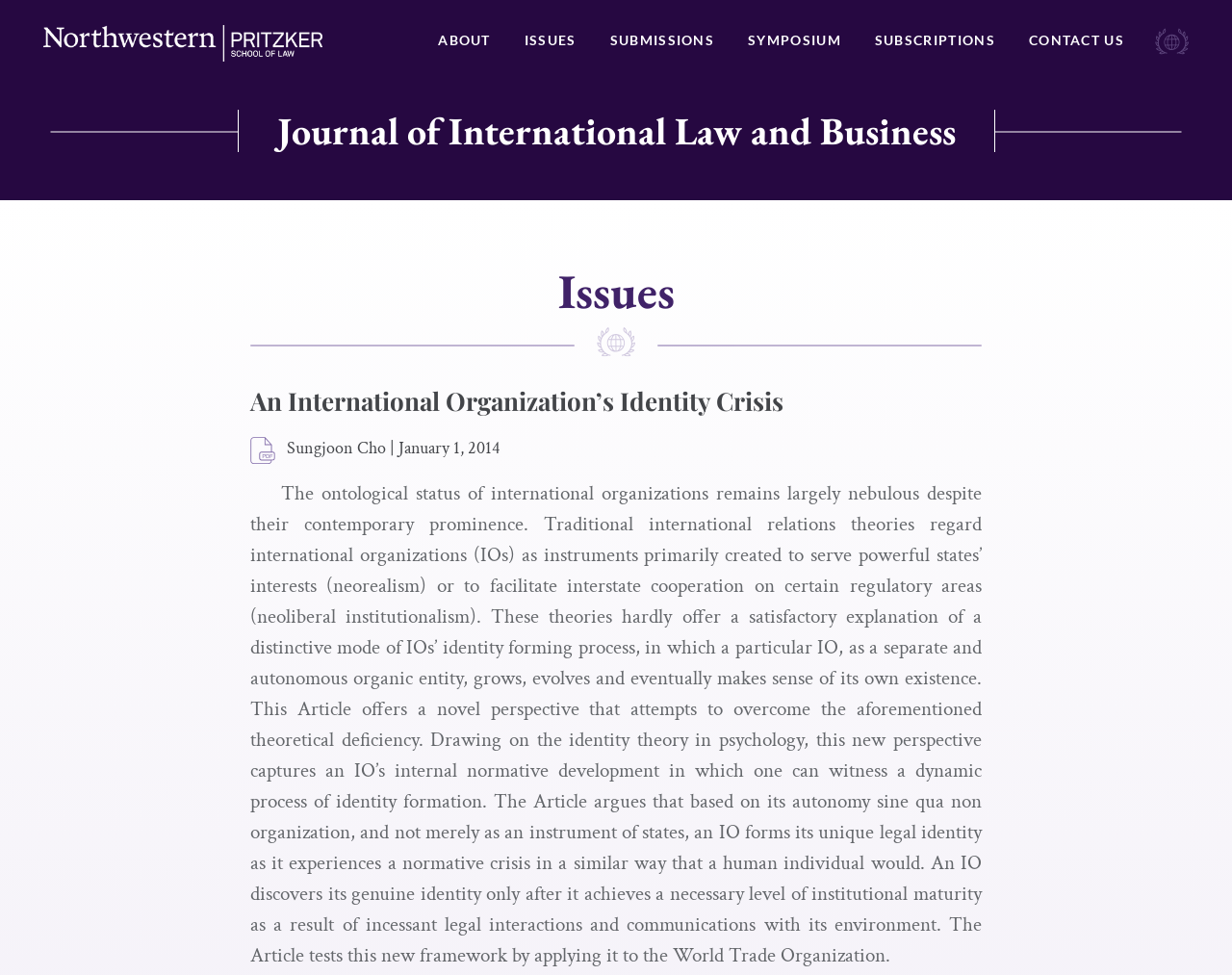Specify the bounding box coordinates (top-left x, top-left y, bottom-right x, bottom-right y) of the UI element in the screenshot that matches this description: title="Twitter"

None